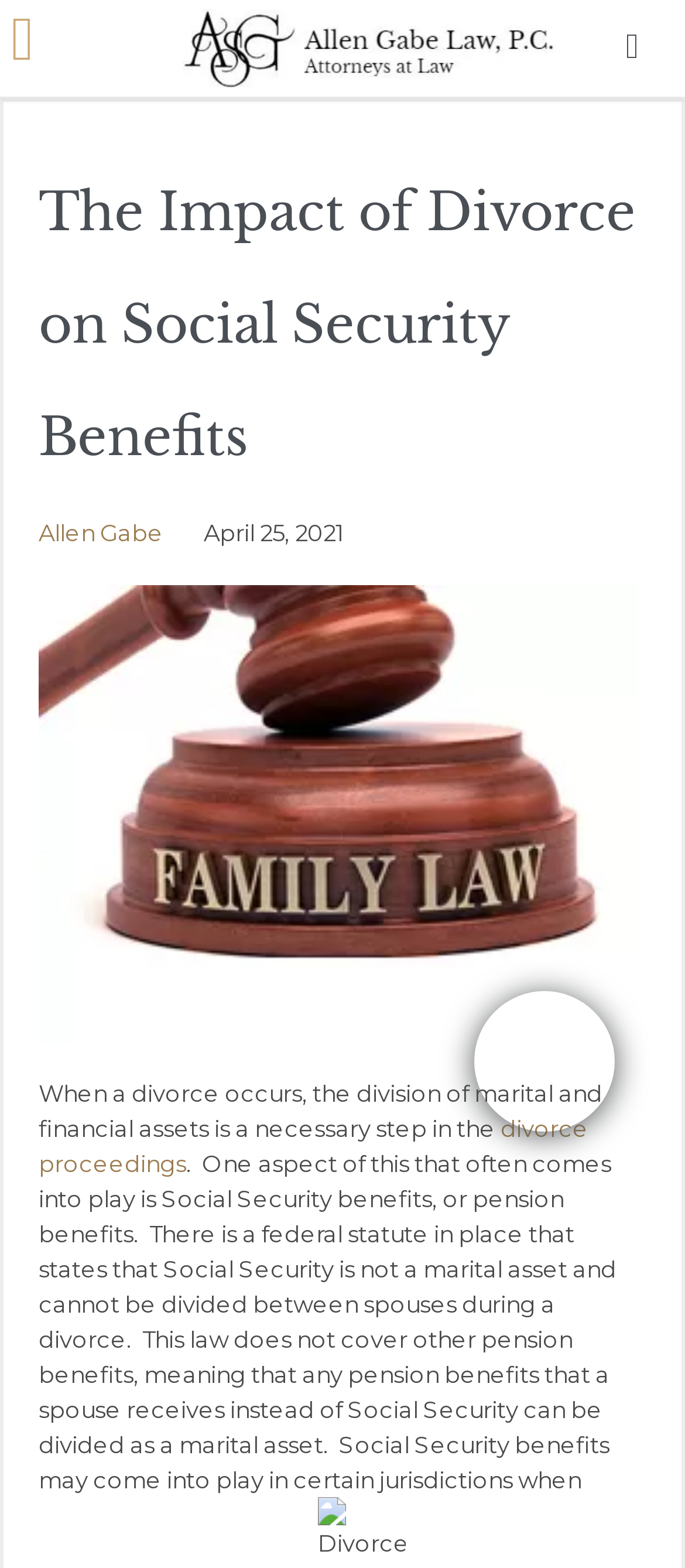What is the shape of the icon on the top-right corner of the webpage?
Please provide a single word or phrase based on the screenshot.

Circle